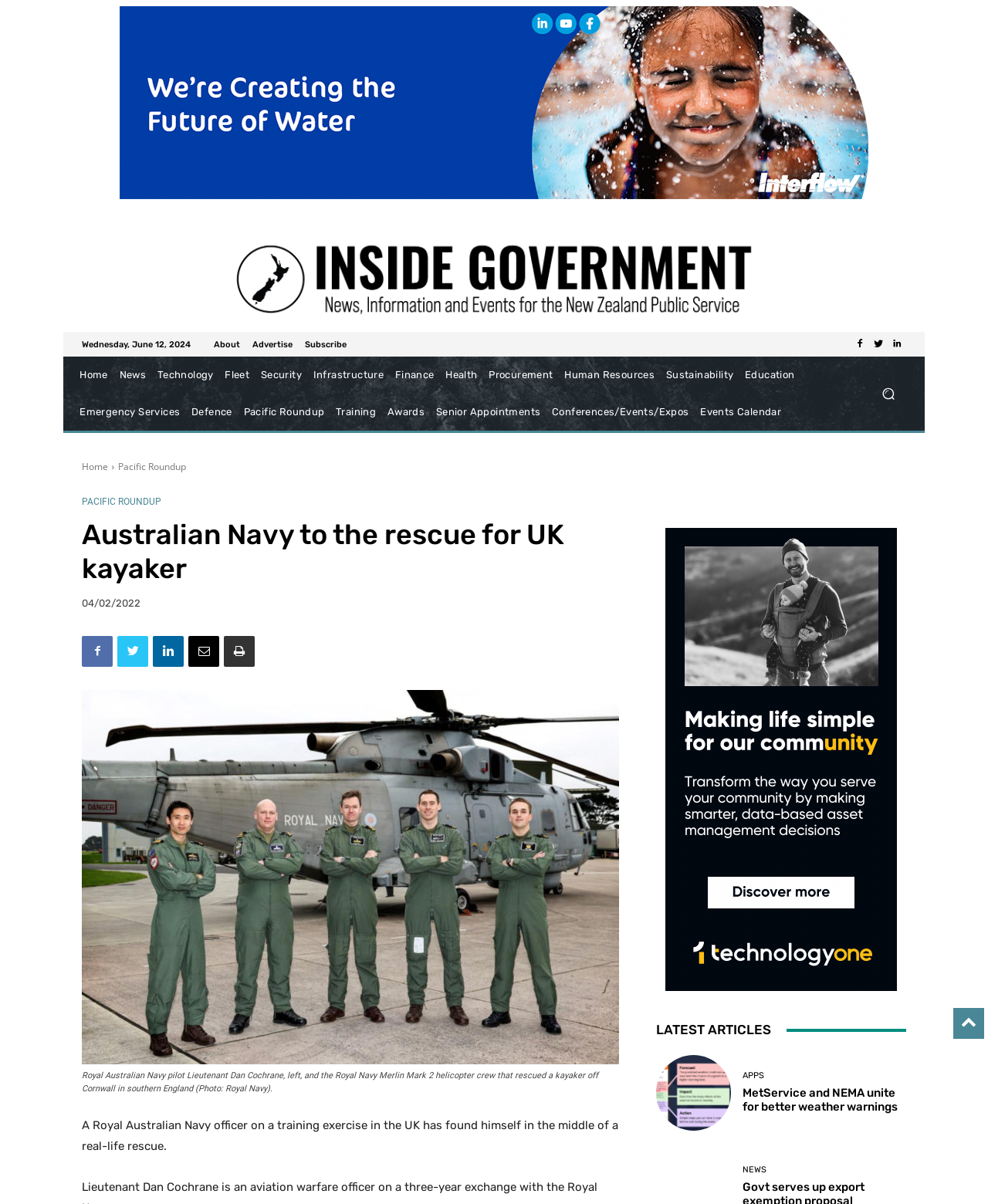What is the location where the rescue took place?
Could you answer the question in a detailed manner, providing as much information as possible?

The answer can be found in the text description of the image, which states 'Royal Australian Navy pilot Lieutenant Dan Cochrane, left, and the Royal Navy Merlin Mark 2 helicopter crew that rescued a kayaker off Cornwall in southern England (Photo: Royal Navy).' The location of the rescue is mentioned as Cornwall in southern England.